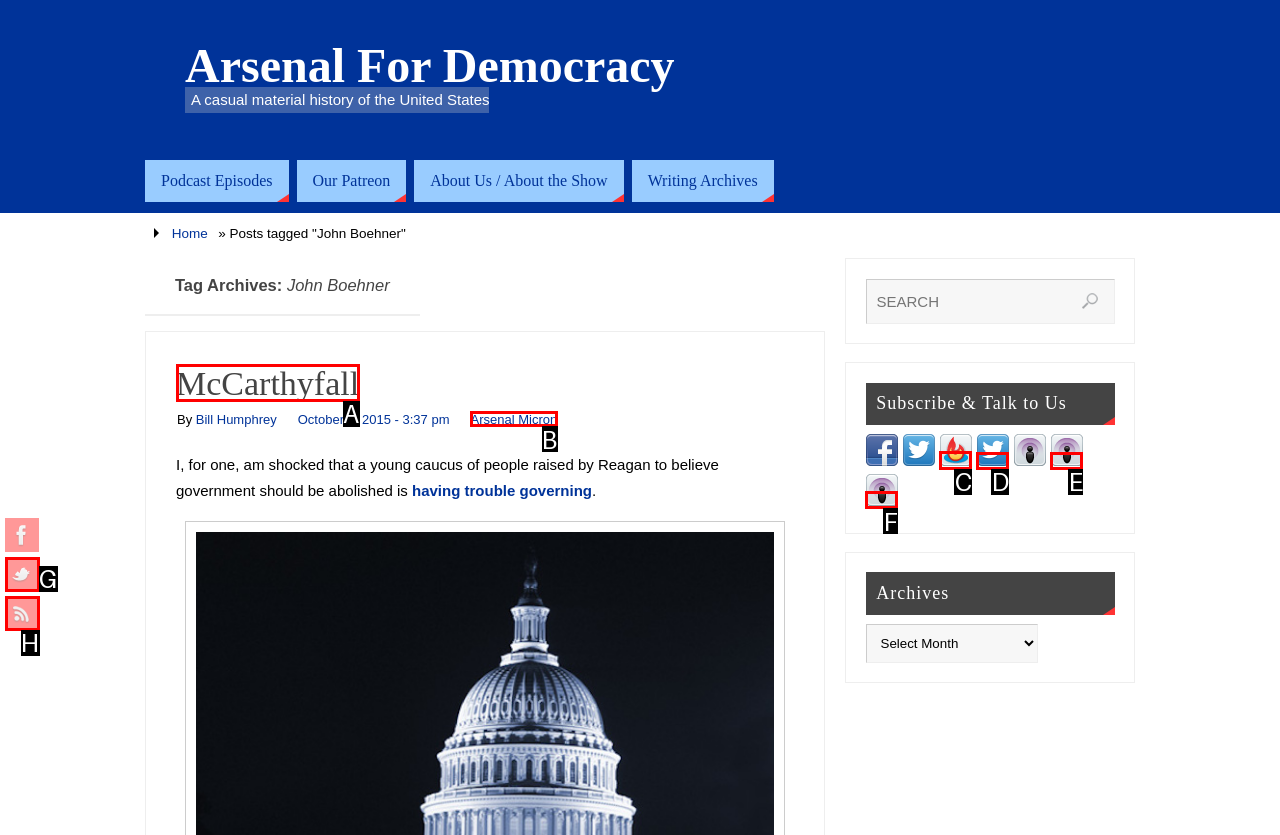From the given options, tell me which letter should be clicked to complete this task: Subscribe to RSS Feed
Answer with the letter only.

C